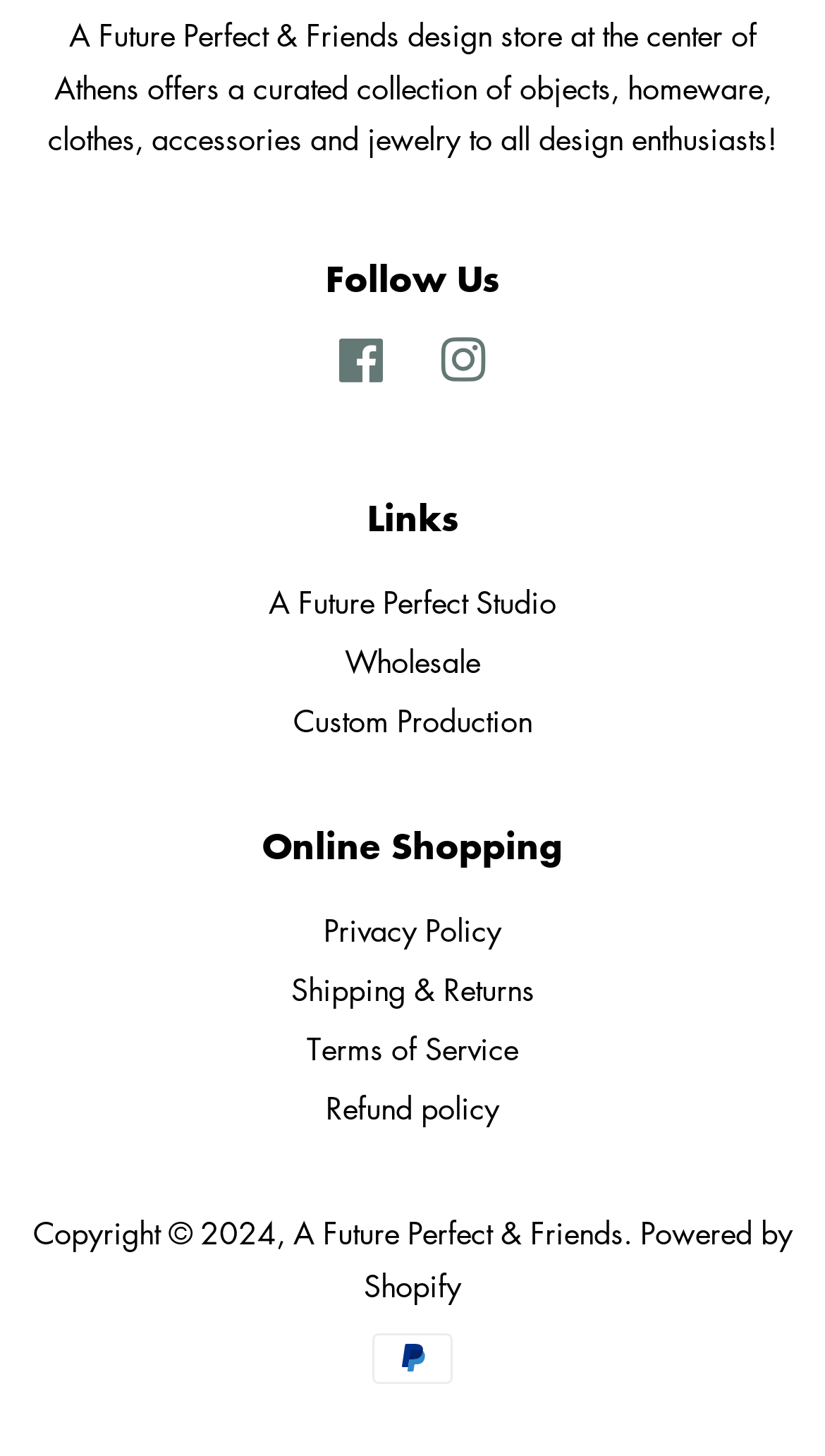What type of products are offered in this store?
Based on the image, respond with a single word or phrase.

Design objects